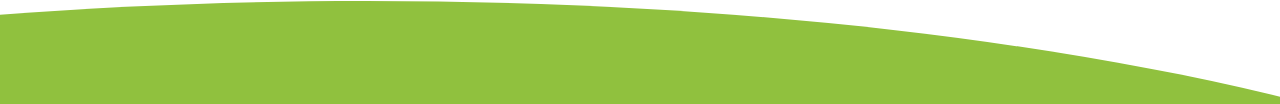Answer the question briefly using a single word or phrase: 
What is the purpose of the visual representation?

to support the call to action